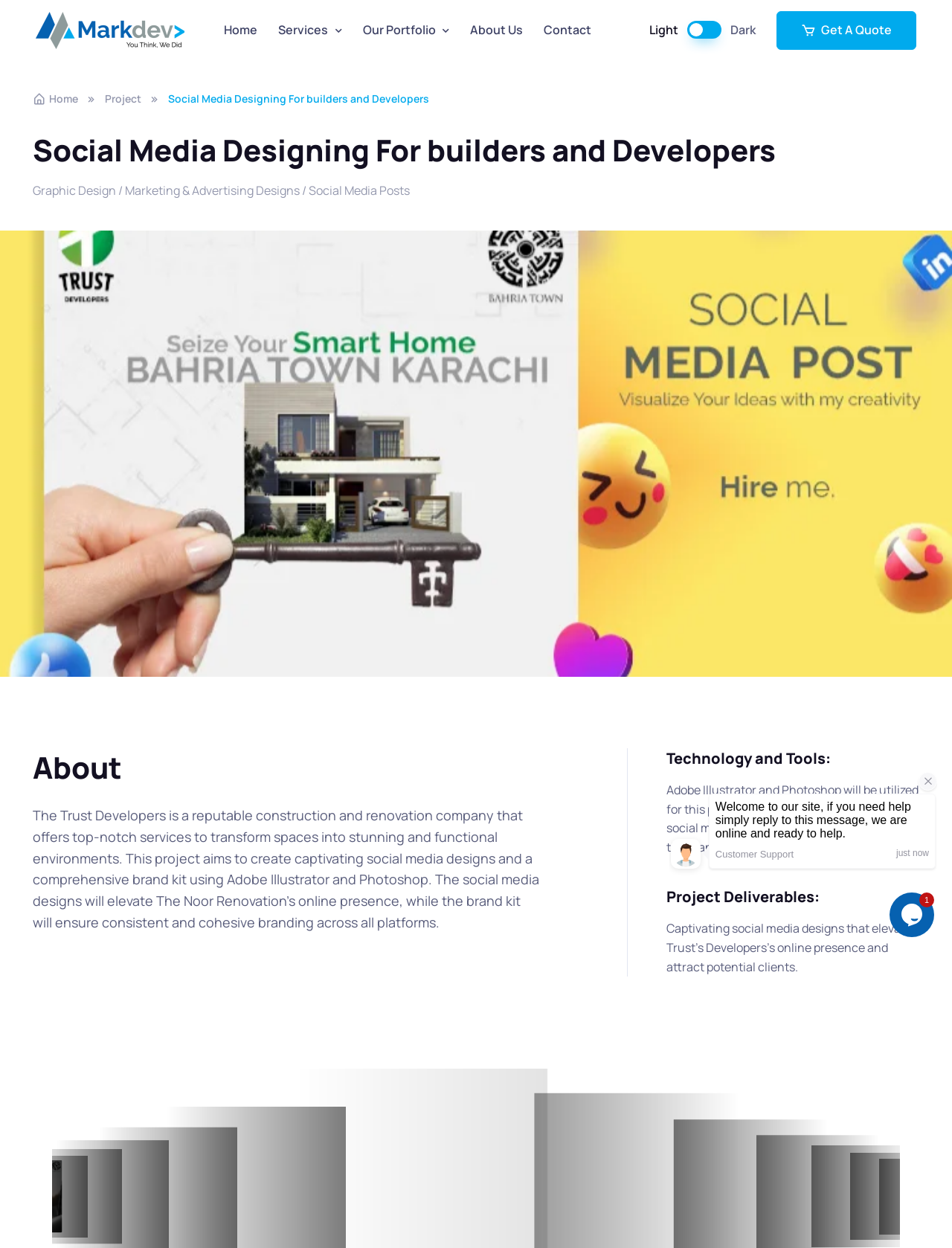Please provide the bounding box coordinates in the format (top-left x, top-left y, bottom-right x, bottom-right y). Remember, all values are floating point numbers between 0 and 1. What is the bounding box coordinate of the region described as: Get A Quote

[0.816, 0.009, 0.962, 0.04]